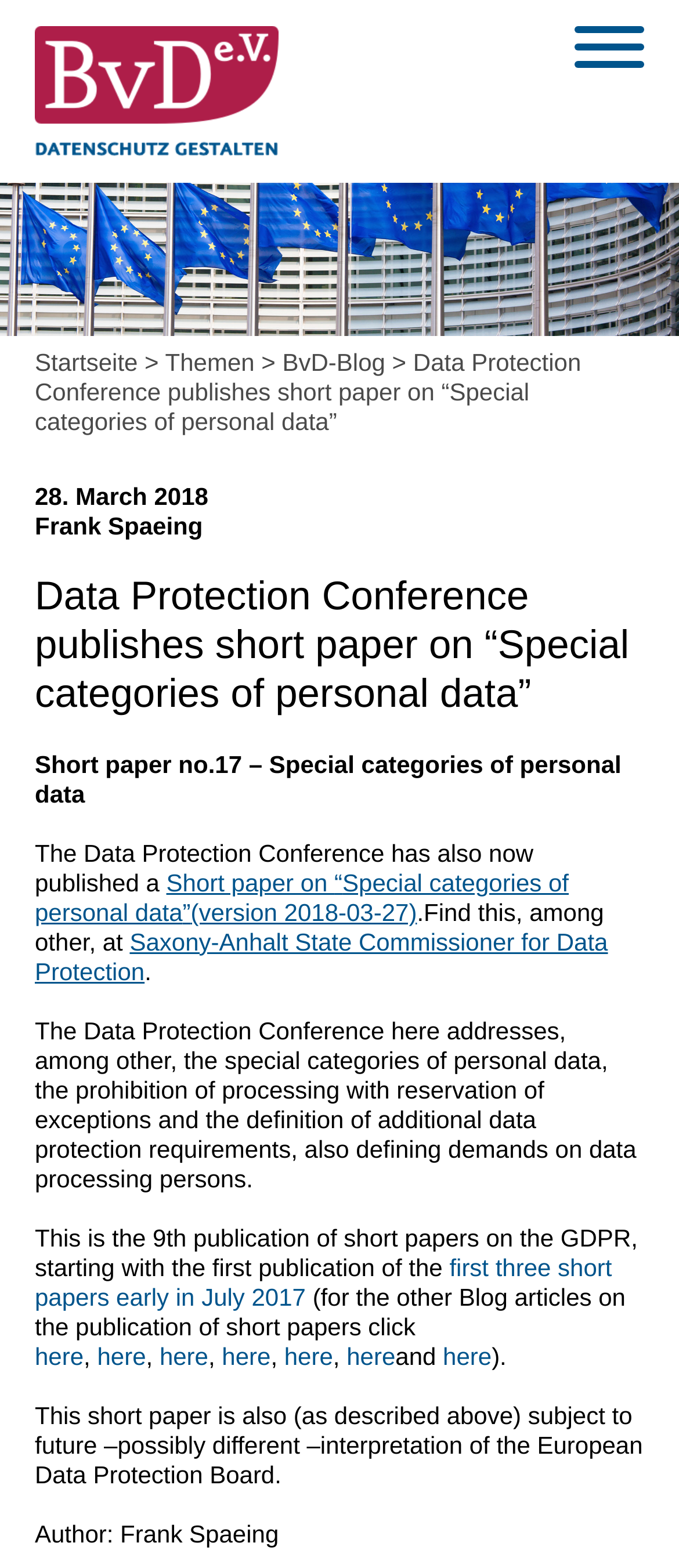What is the title of the short paper?
Carefully analyze the image and provide a detailed answer to the question.

I found the answer by looking at the heading element that says 'Data Protection Conference publishes short paper on “Special categories of personal data”', and then extracting the title of the short paper from it.